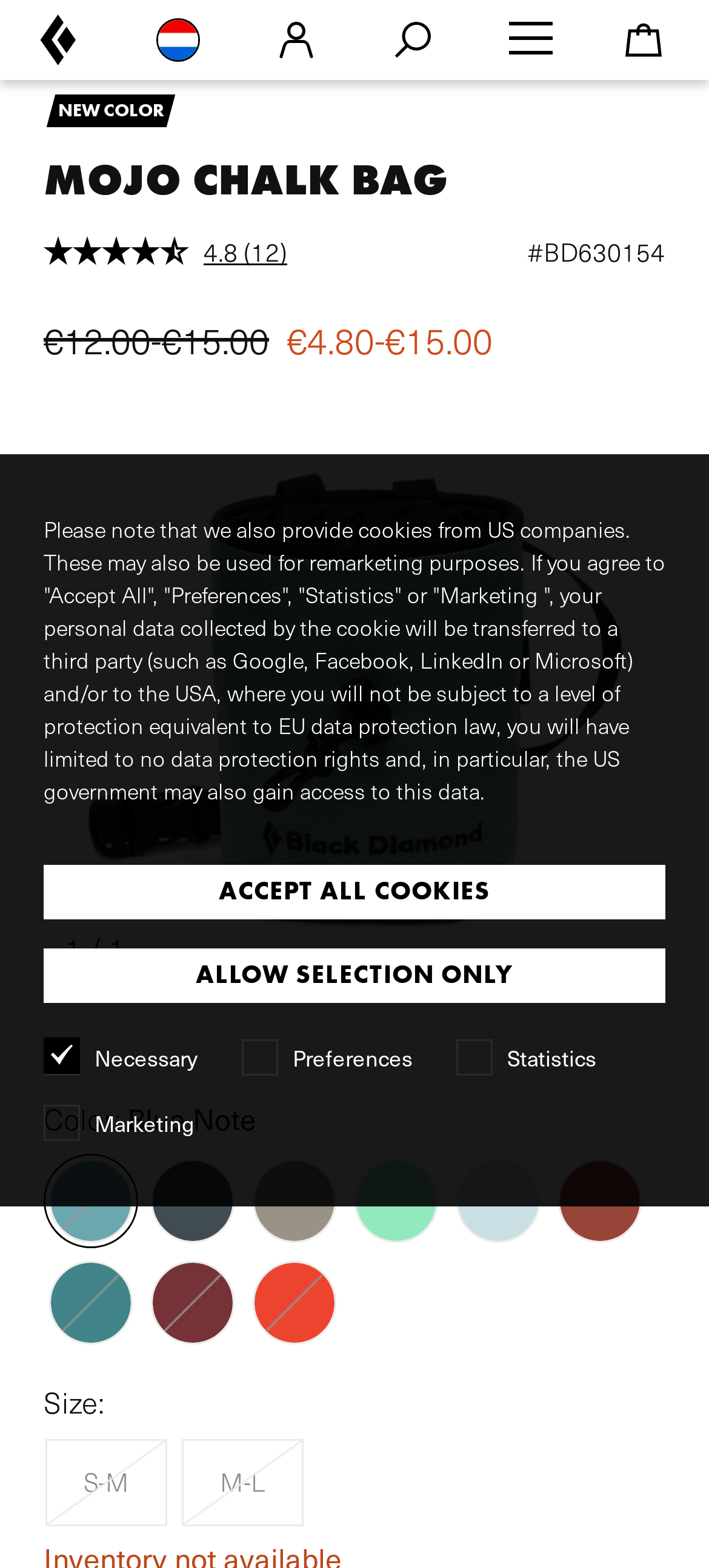Could you provide the bounding box coordinates for the portion of the screen to click to complete this instruction: "Select color"?

[0.062, 0.736, 0.938, 0.861]